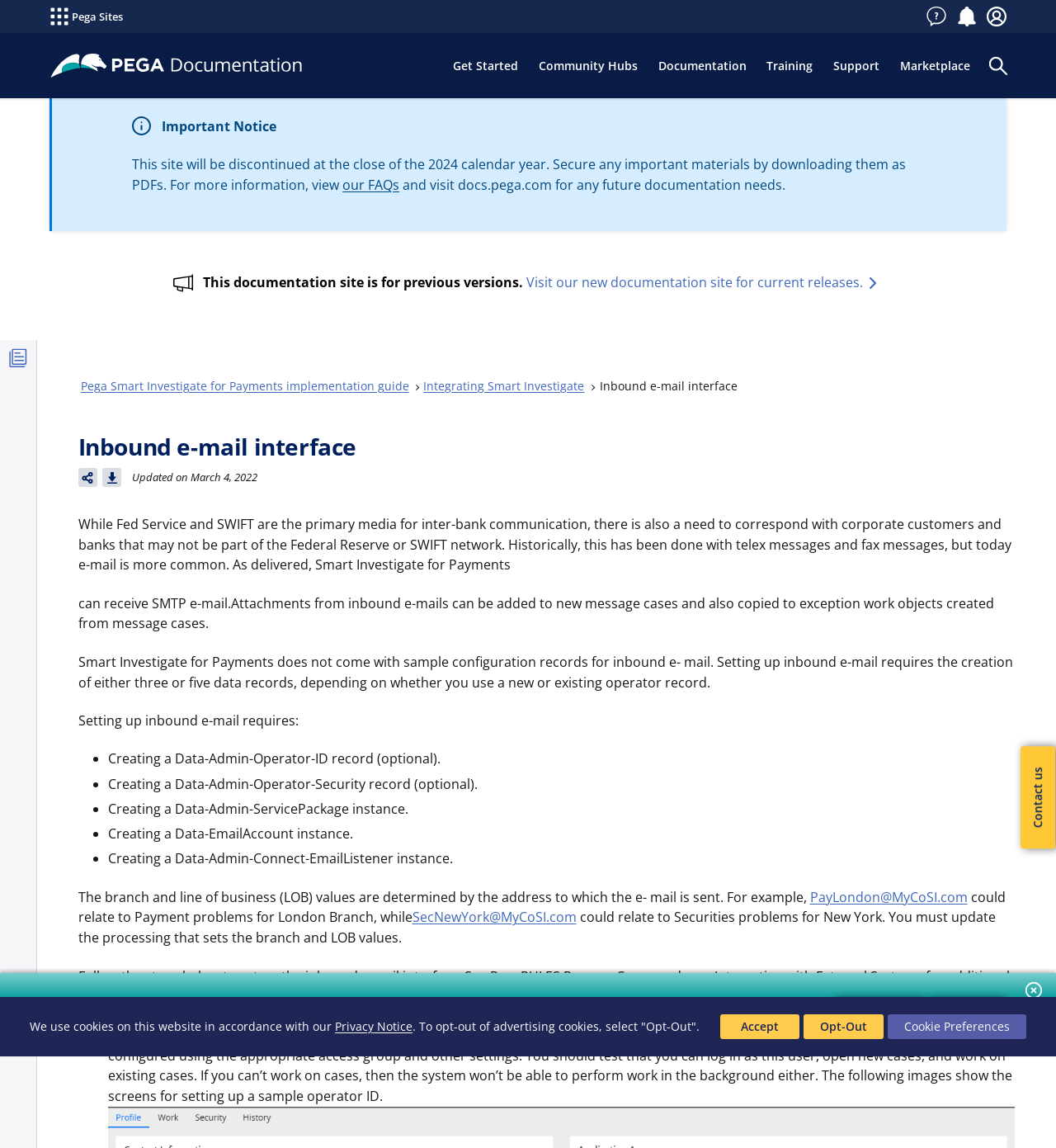Please specify the bounding box coordinates of the element that should be clicked to execute the given instruction: 'Log in'. Ensure the coordinates are four float numbers between 0 and 1, expressed as [left, top, right, bottom].

[0.93, 0.0, 0.958, 0.029]